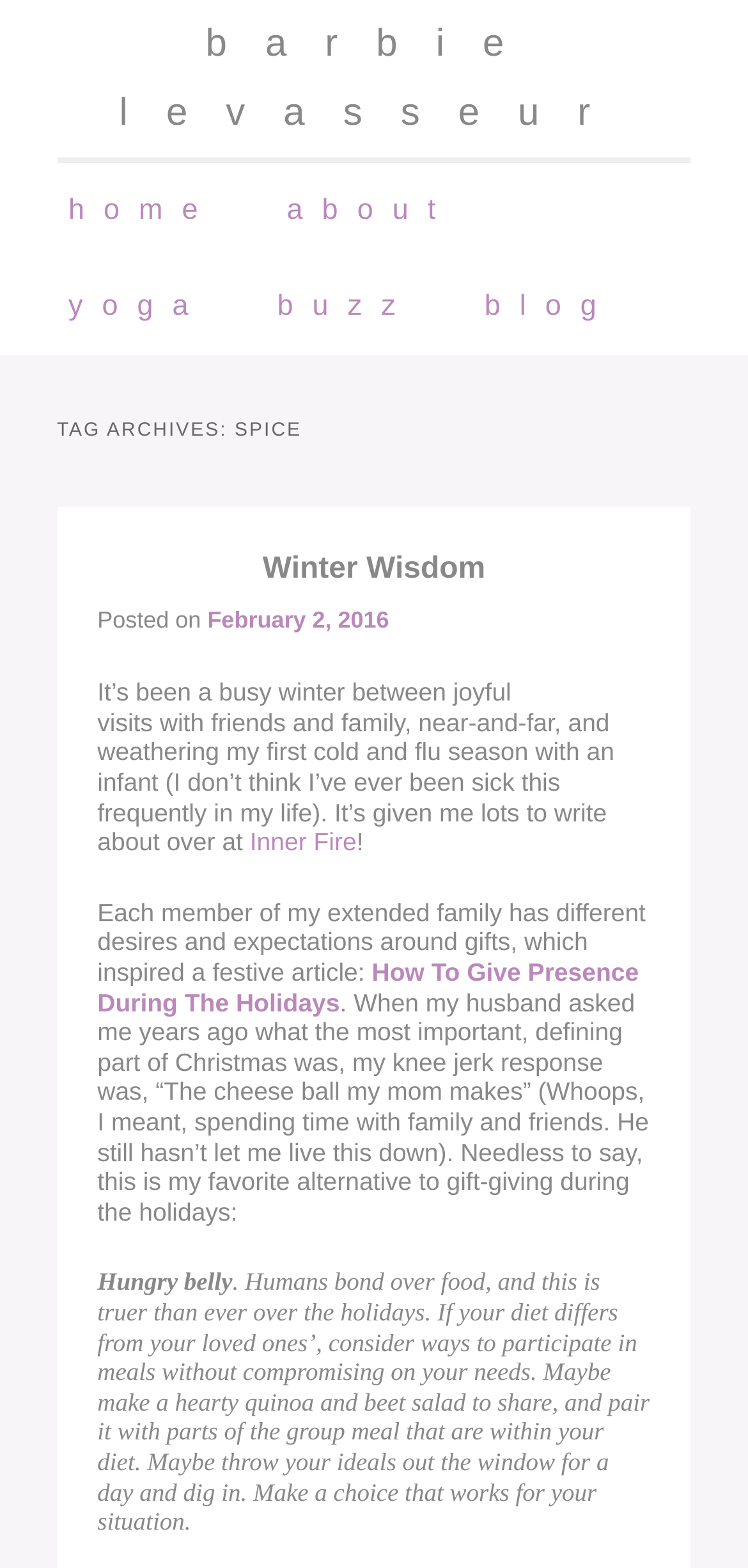Use a single word or phrase to answer the question:
What is the topic of the article 'How To Give Presence During The Holidays'?

Gift-giving during holidays